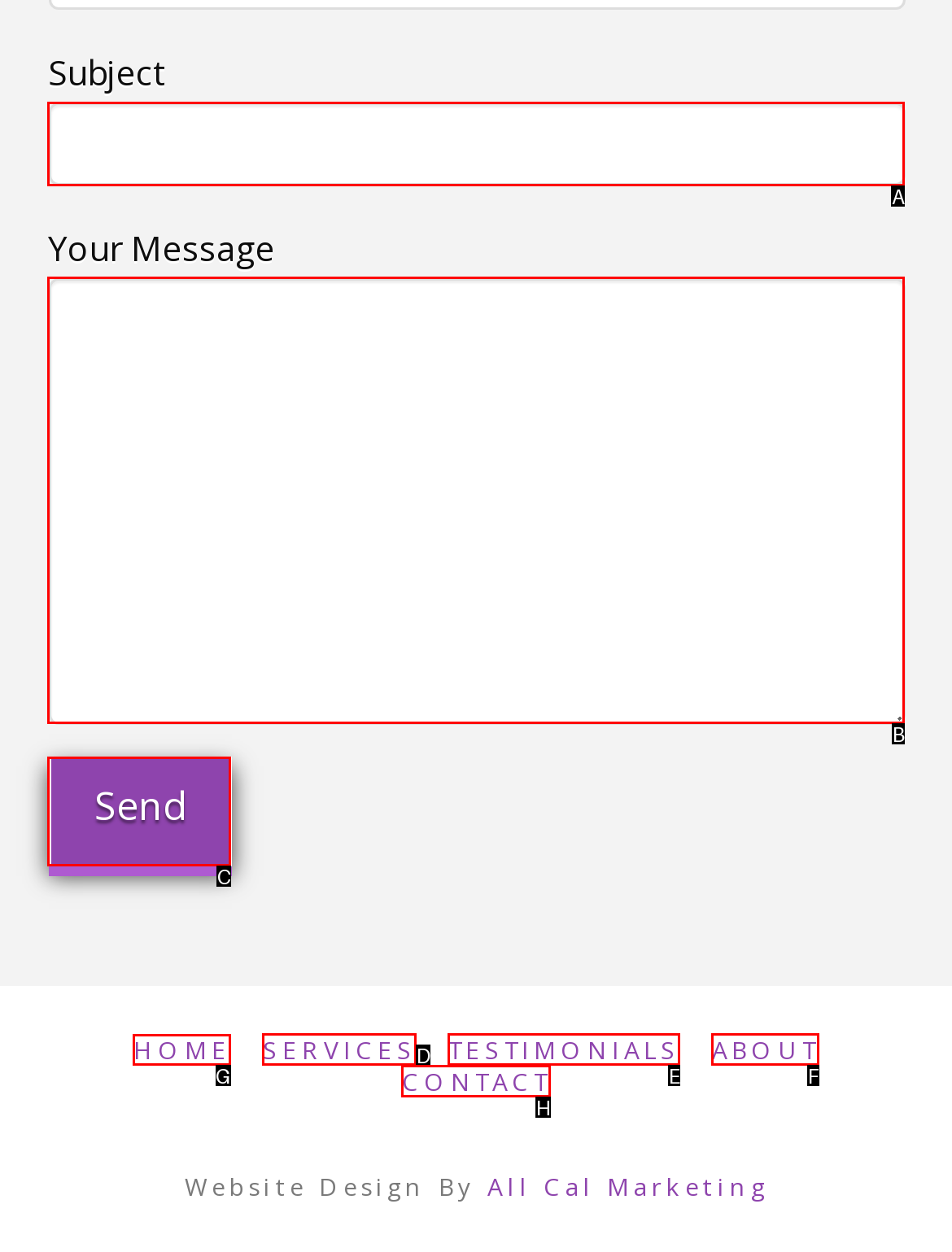Select the appropriate HTML element to click for the following task: Go to home page
Answer with the letter of the selected option from the given choices directly.

G